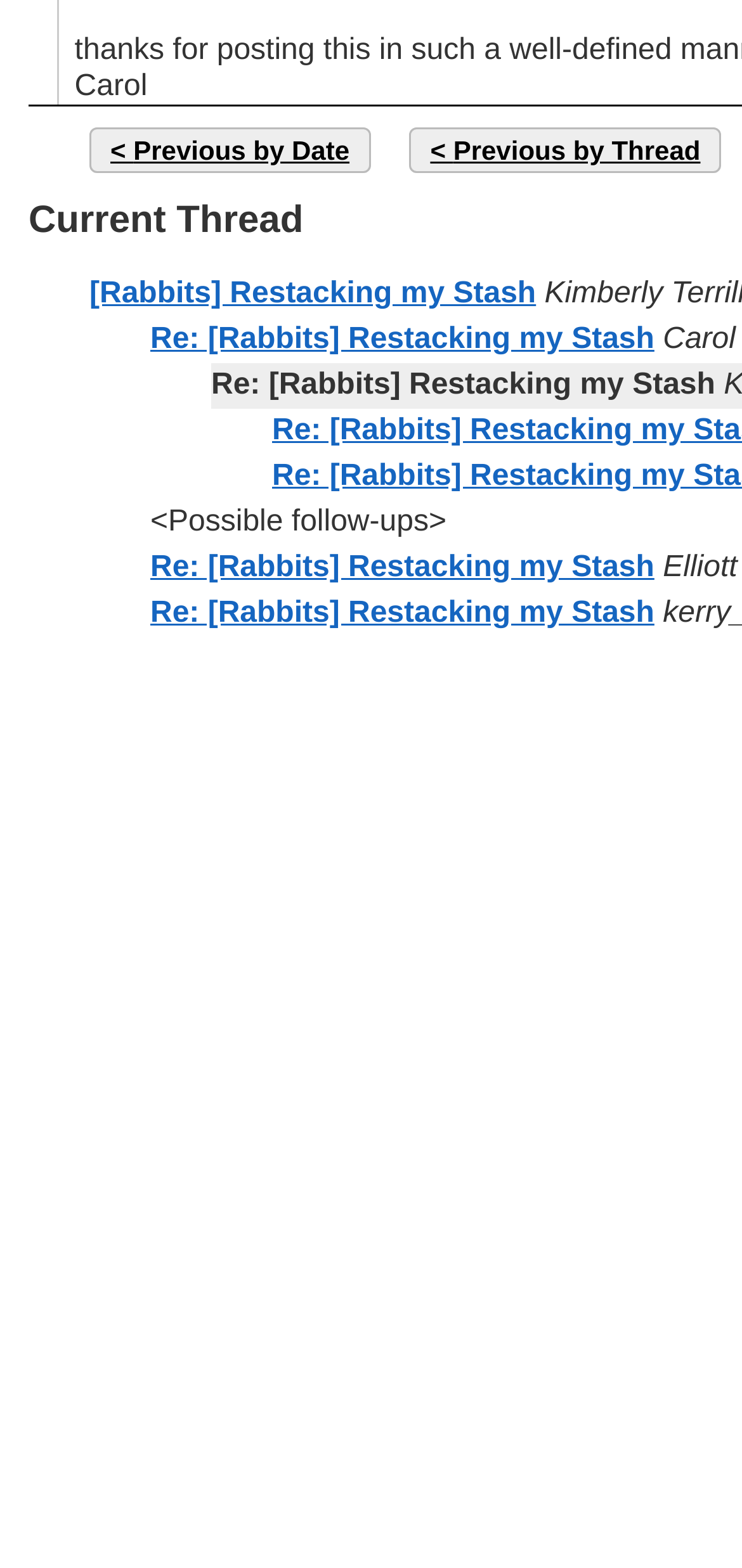Find the bounding box of the element with the following description: "Re: [Rabbits] Restacking my Stash". The coordinates must be four float numbers between 0 and 1, formatted as [left, top, right, bottom].

[0.203, 0.381, 0.882, 0.401]